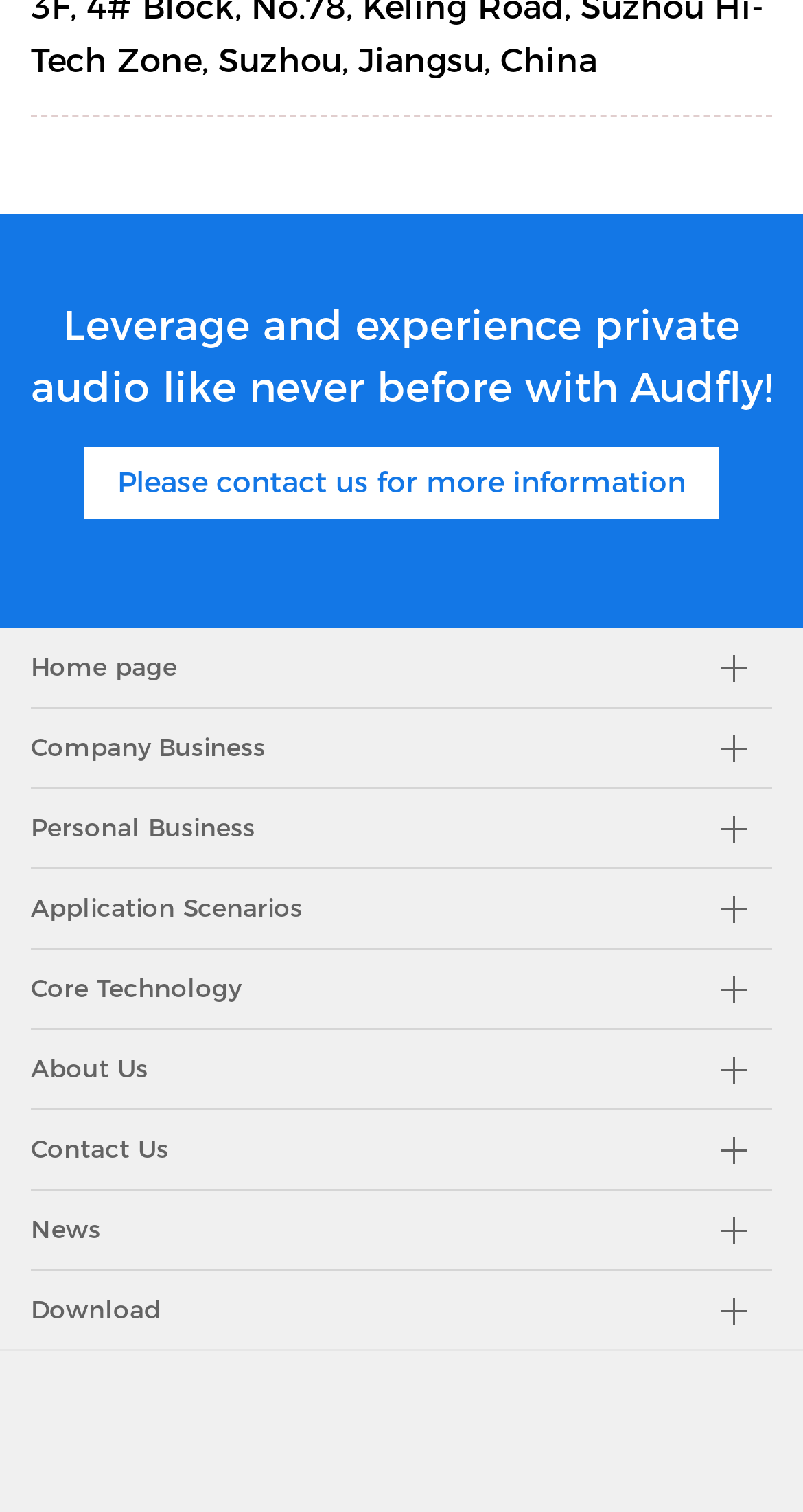Give a one-word or short phrase answer to the question: 
What is the company's slogan?

Leverage and experience private audio